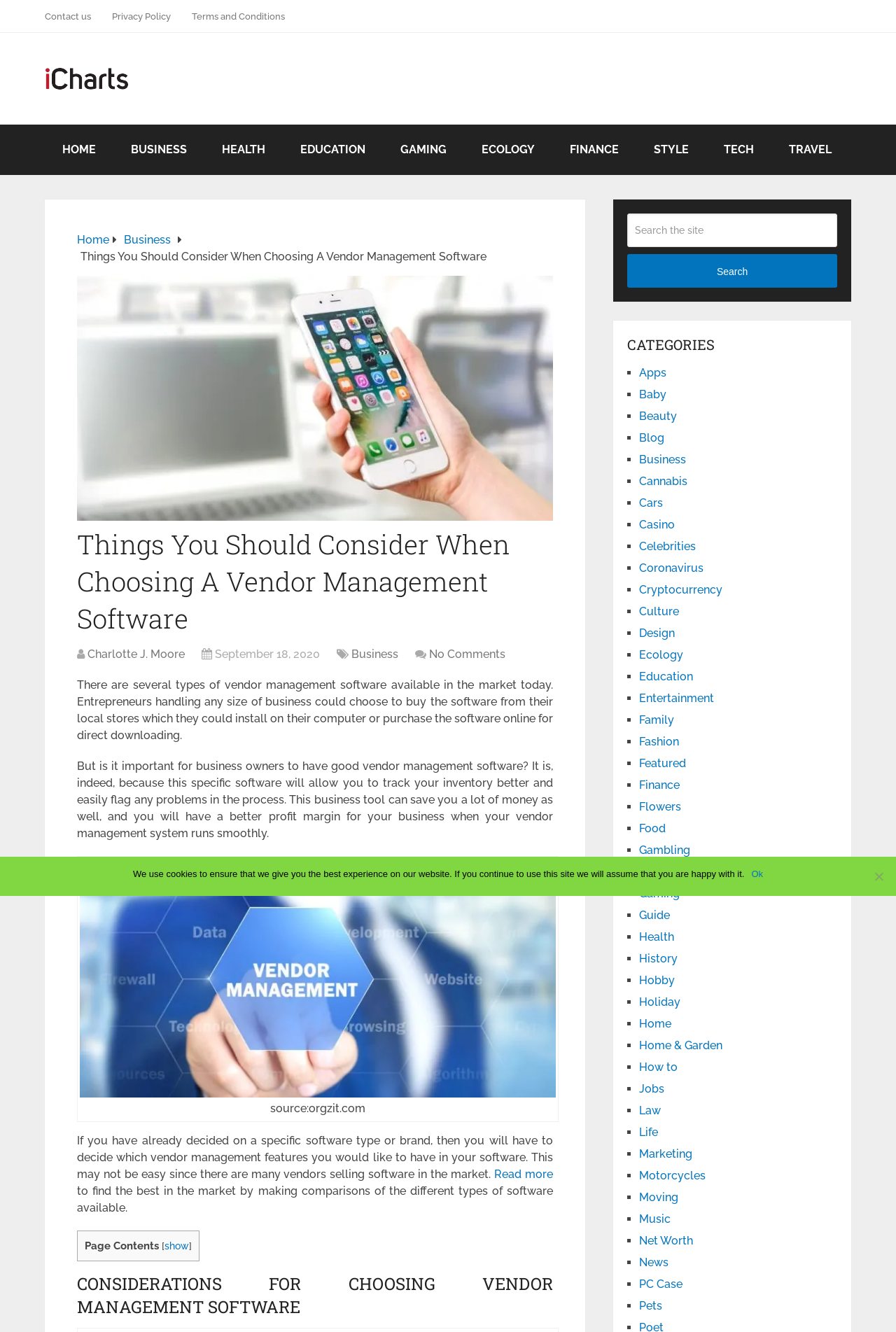Please analyze the image and give a detailed answer to the question:
What is the importance of vendor management software for business owners?

According to the webpage, vendor management software is important for business owners because it allows them to track their inventory better and easily flag any problems in the process, which can save them a lot of money and result in a better profit margin.